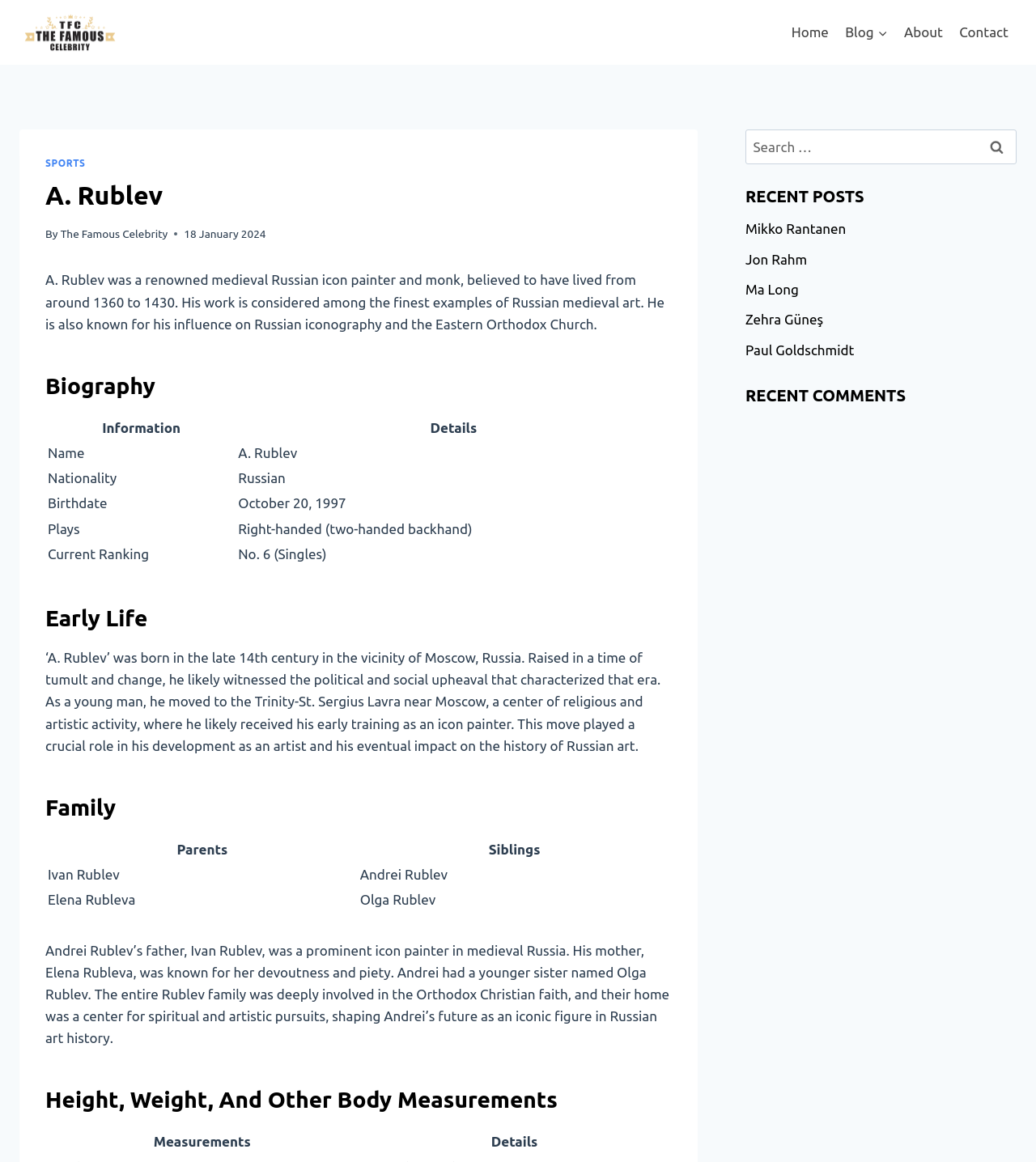Find the bounding box coordinates of the area to click in order to follow the instruction: "Click on the 'Home' link".

[0.756, 0.011, 0.808, 0.044]